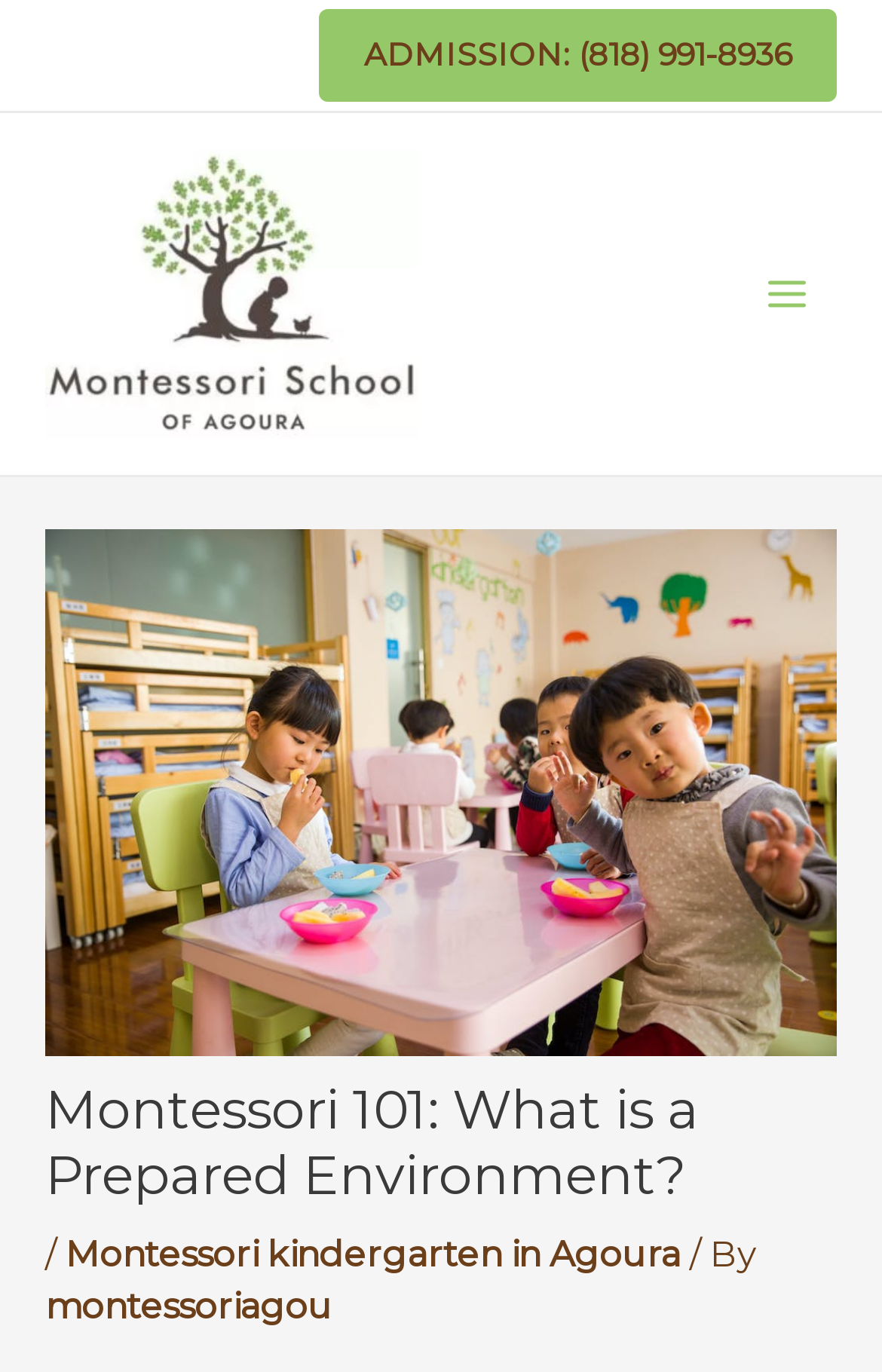What is the main topic of the webpage?
Based on the image, answer the question in a detailed manner.

I found the main topic of the webpage by looking at the heading with the text 'Montessori 101: What is a Prepared Environment?' which has a bounding box coordinate of [0.051, 0.787, 0.949, 0.881]. The main topic is about 'Prepared Environment'.